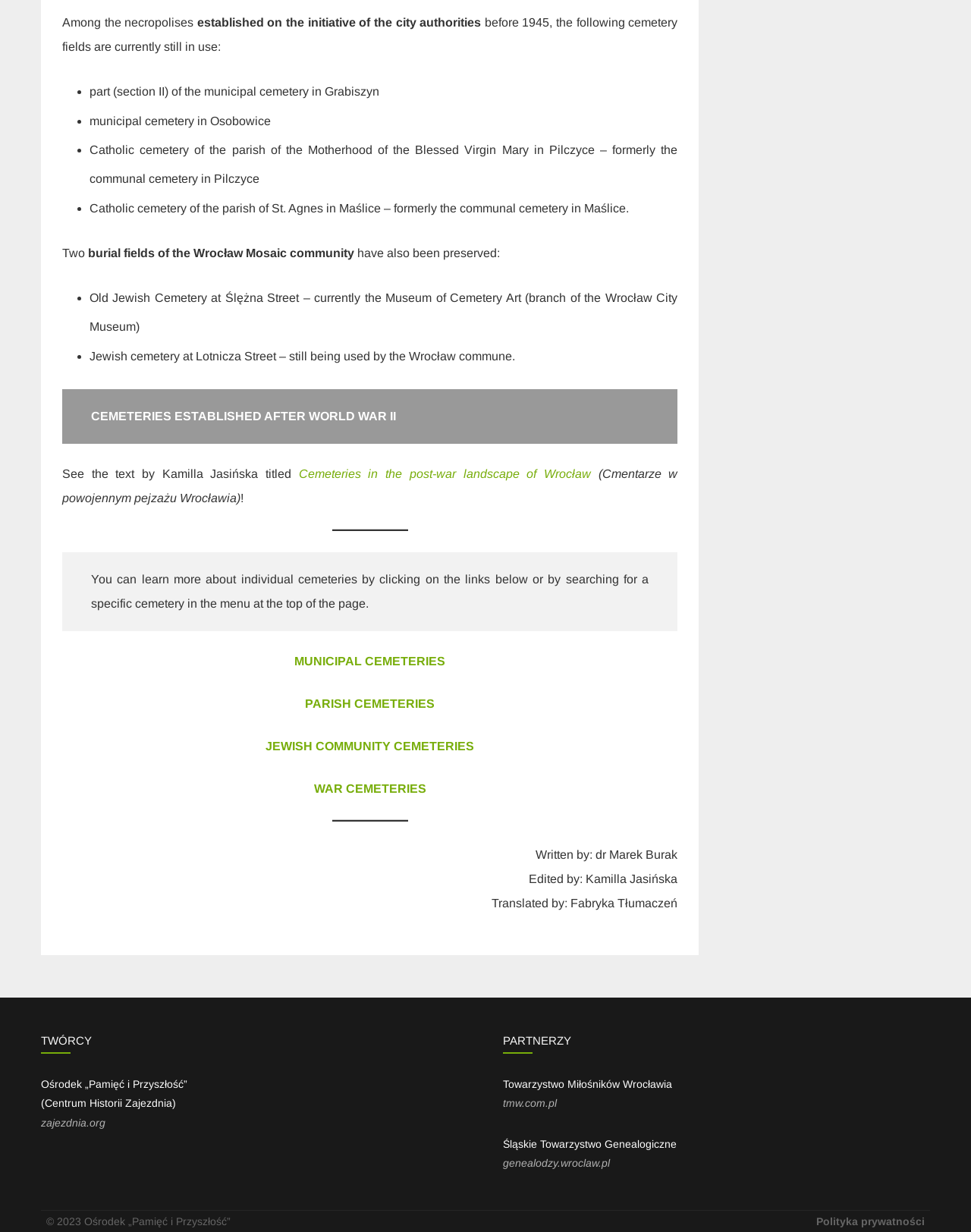How many types of cemeteries can be learned more about by clicking on the links?
Deliver a detailed and extensive answer to the question.

I counted the number of links provided, which are 'MUNICIPAL CEMETERIES', 'PARISH CEMETERIES', 'JEWISH COMMUNITY CEMETERIES', and 'WAR CEMETERIES'.